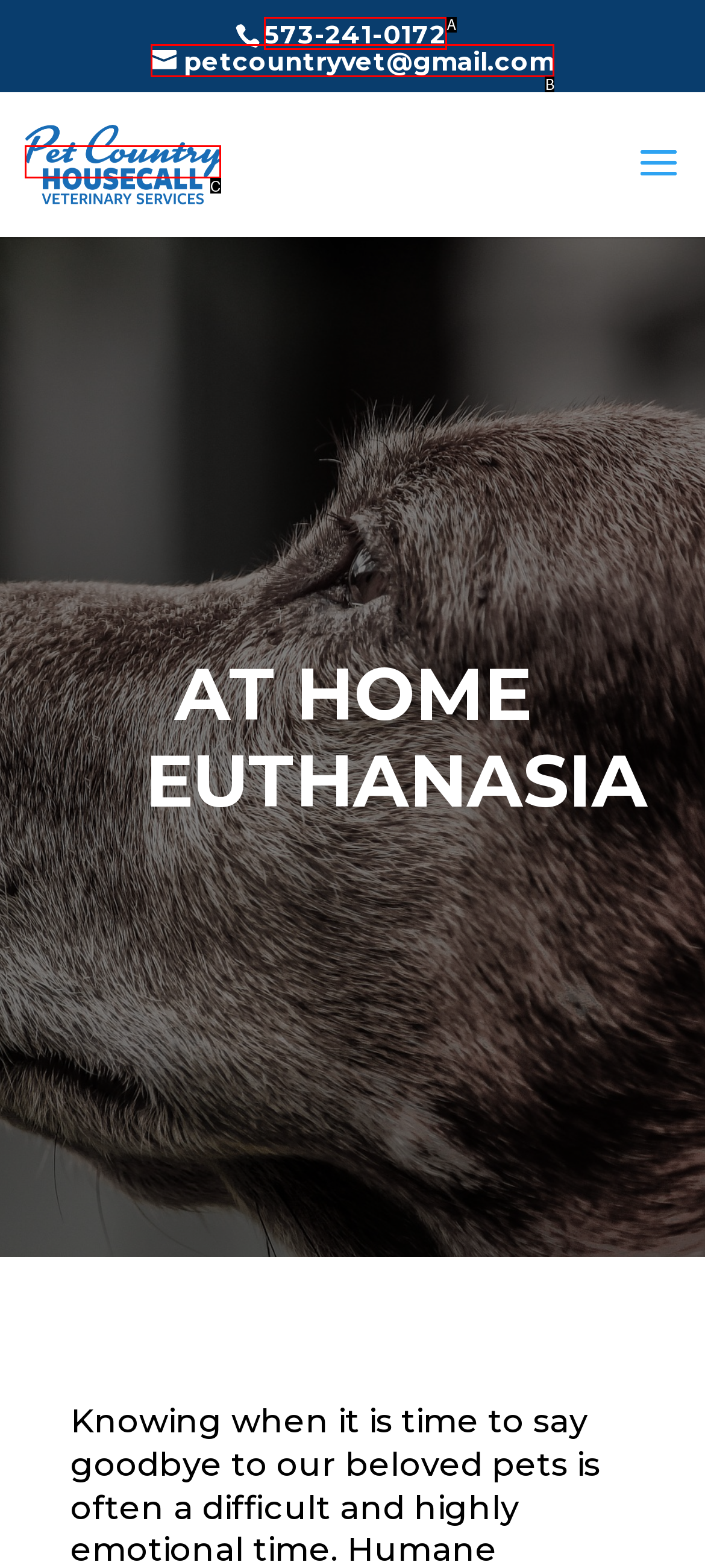Which option corresponds to the following element description: alt="Pet Country Housecall Veterinary Services"?
Please provide the letter of the correct choice.

C